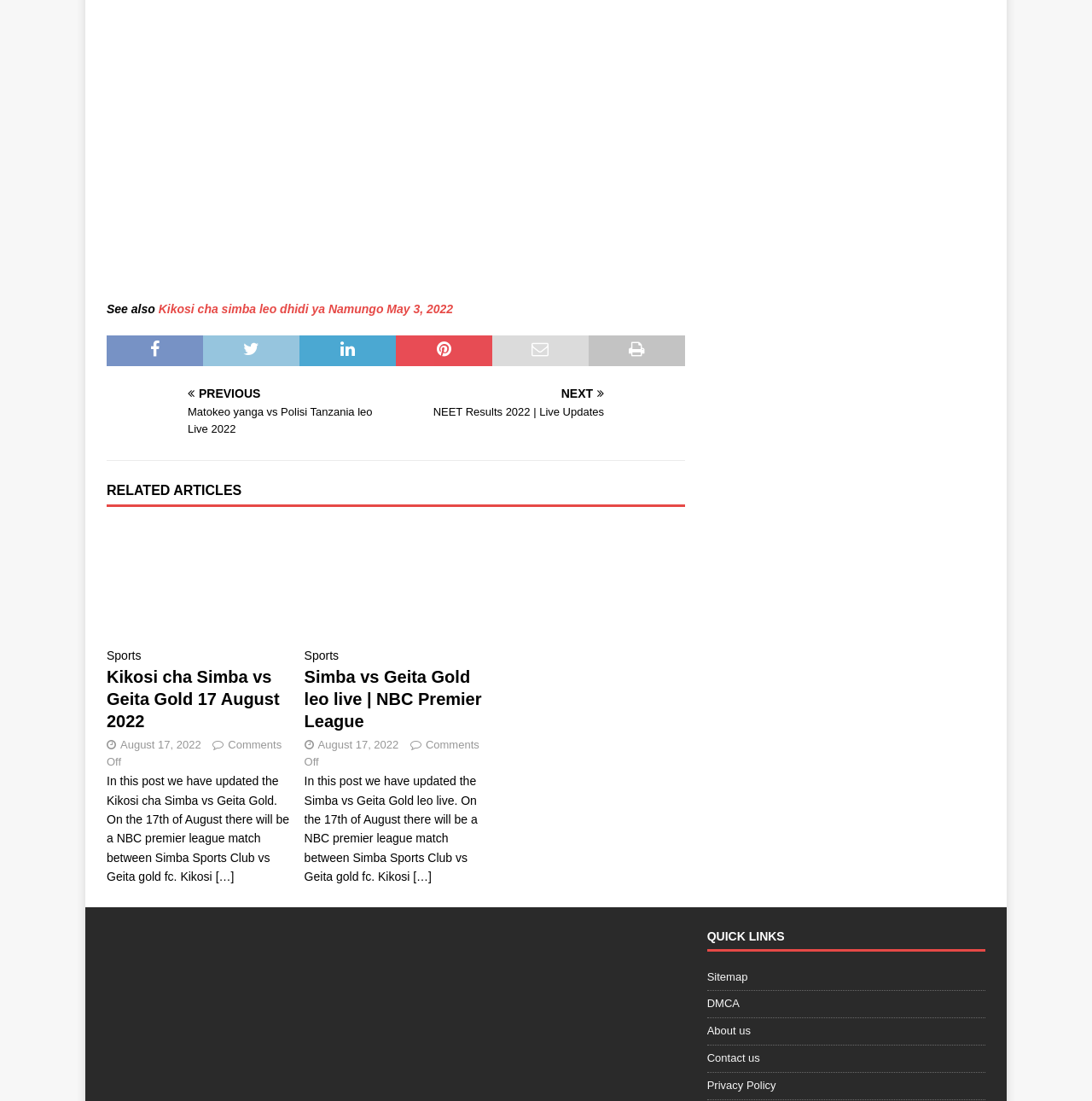Locate and provide the bounding box coordinates for the HTML element that matches this description: "Sitemap".

[0.647, 0.88, 0.902, 0.9]